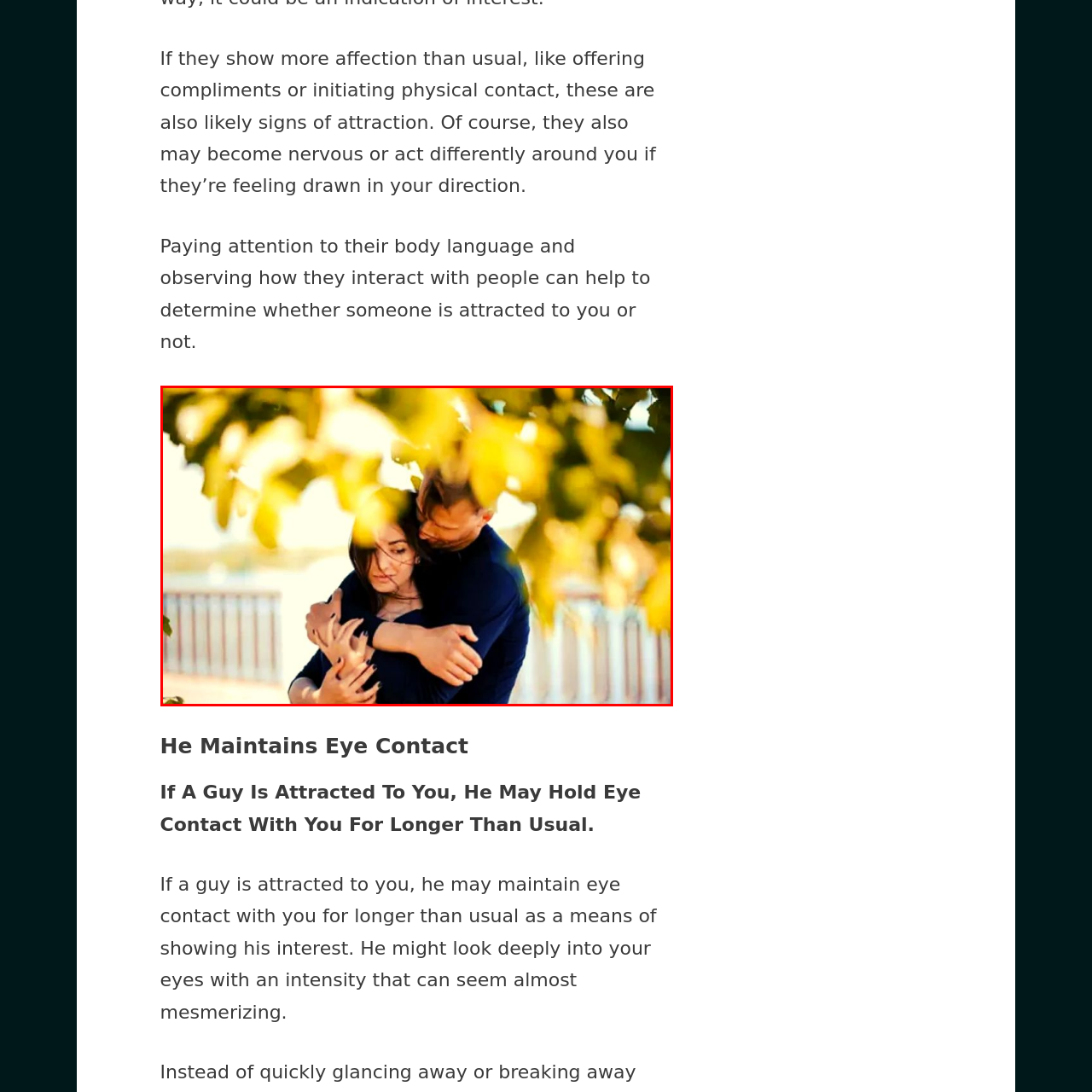Focus on the section encased in the red border, What does the couple's body language suggest? Give your response as a single word or phrase.

Peaceful yet intense connection